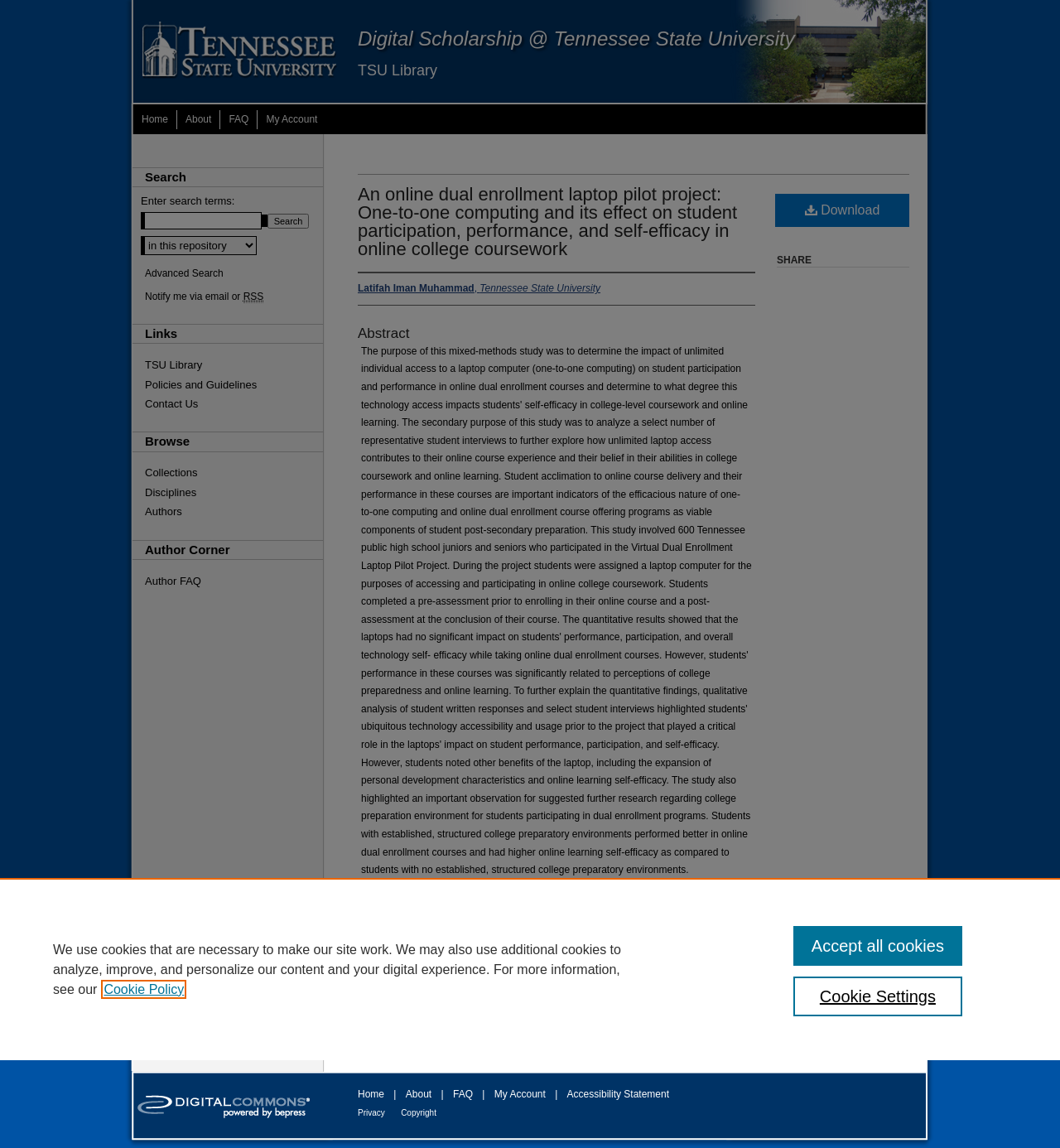What is the name of the university?
Answer the question based on the image using a single word or a brief phrase.

Tennessee State University